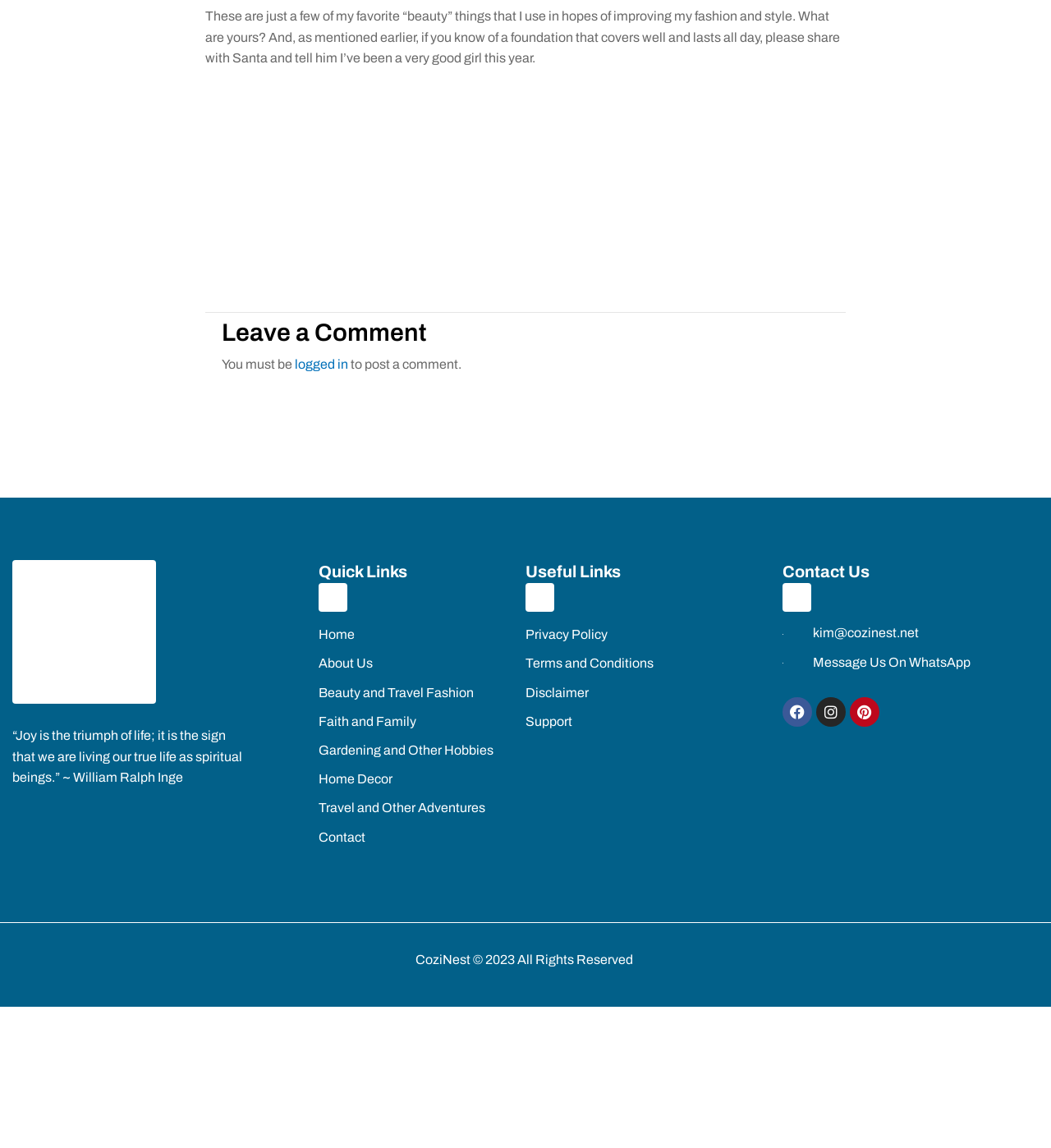What are the categories of posts on this blog? Examine the screenshot and reply using just one word or a brief phrase.

Home, About Us, Beauty and Travel Fashion, etc.